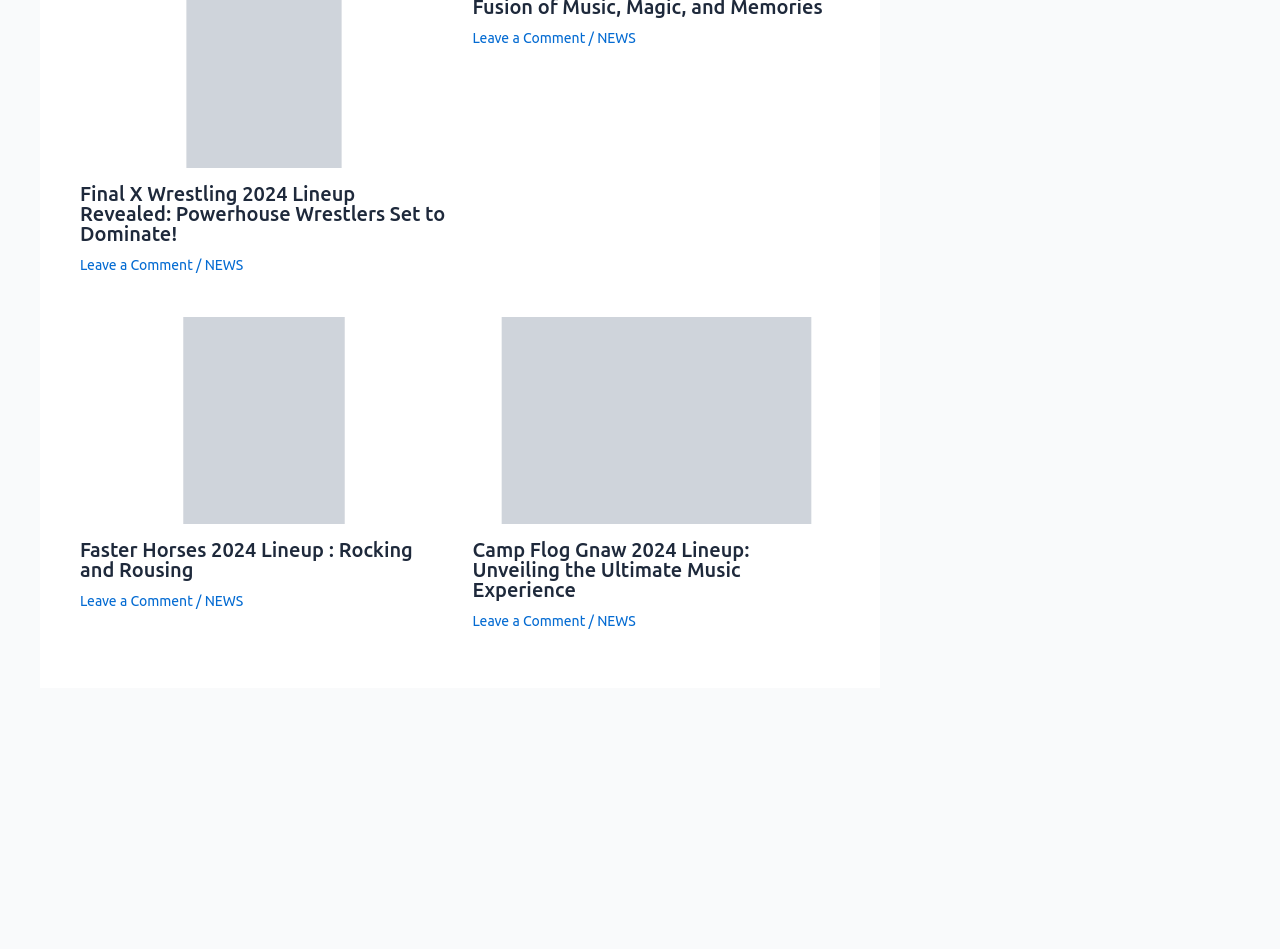Specify the bounding box coordinates for the region that must be clicked to perform the given instruction: "View Faster Horses 2024 Lineup article".

[0.062, 0.432, 0.35, 0.451]